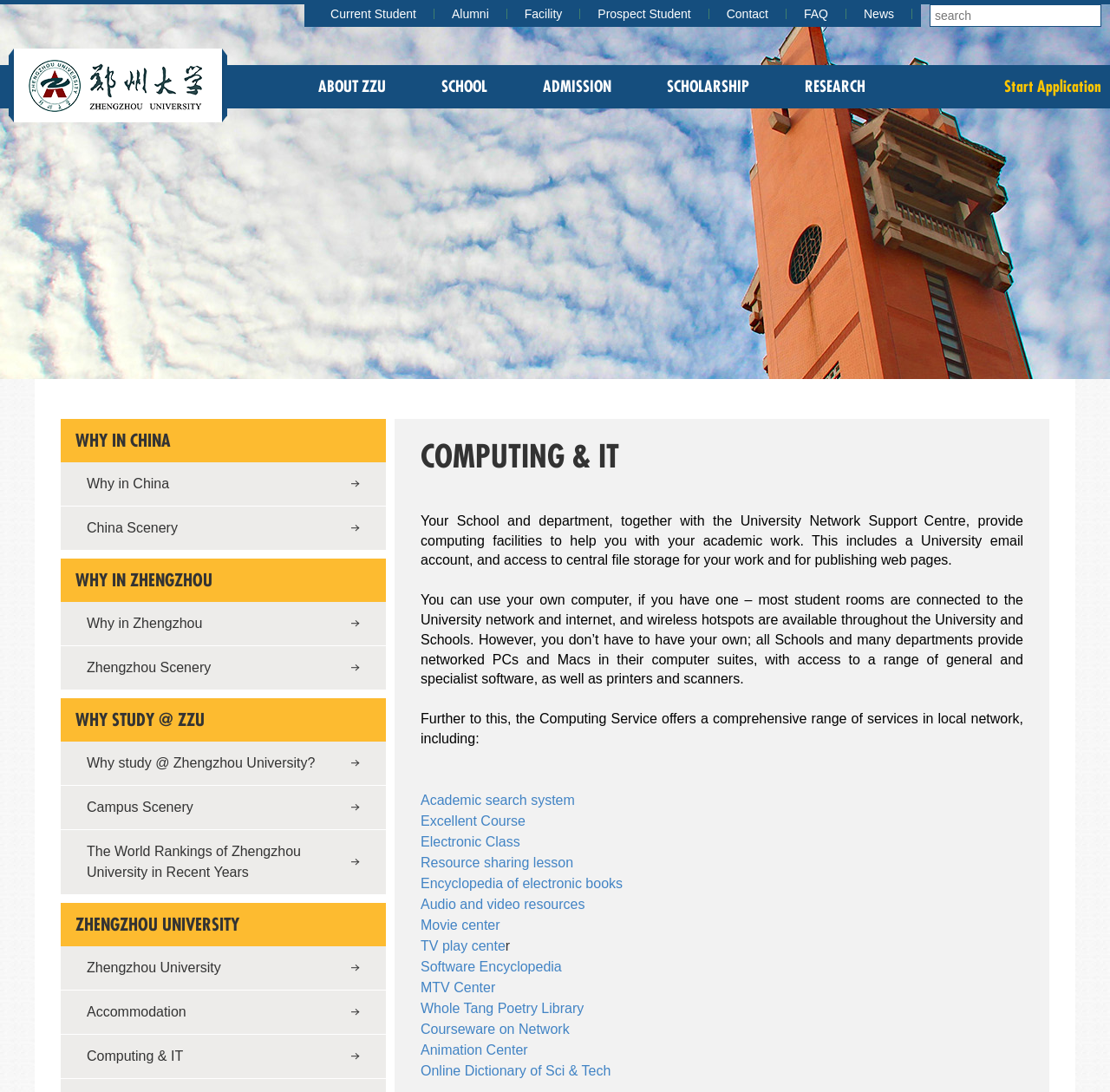Please determine the bounding box coordinates of the element's region to click for the following instruction: "learn about current student".

[0.282, 0.008, 0.391, 0.017]